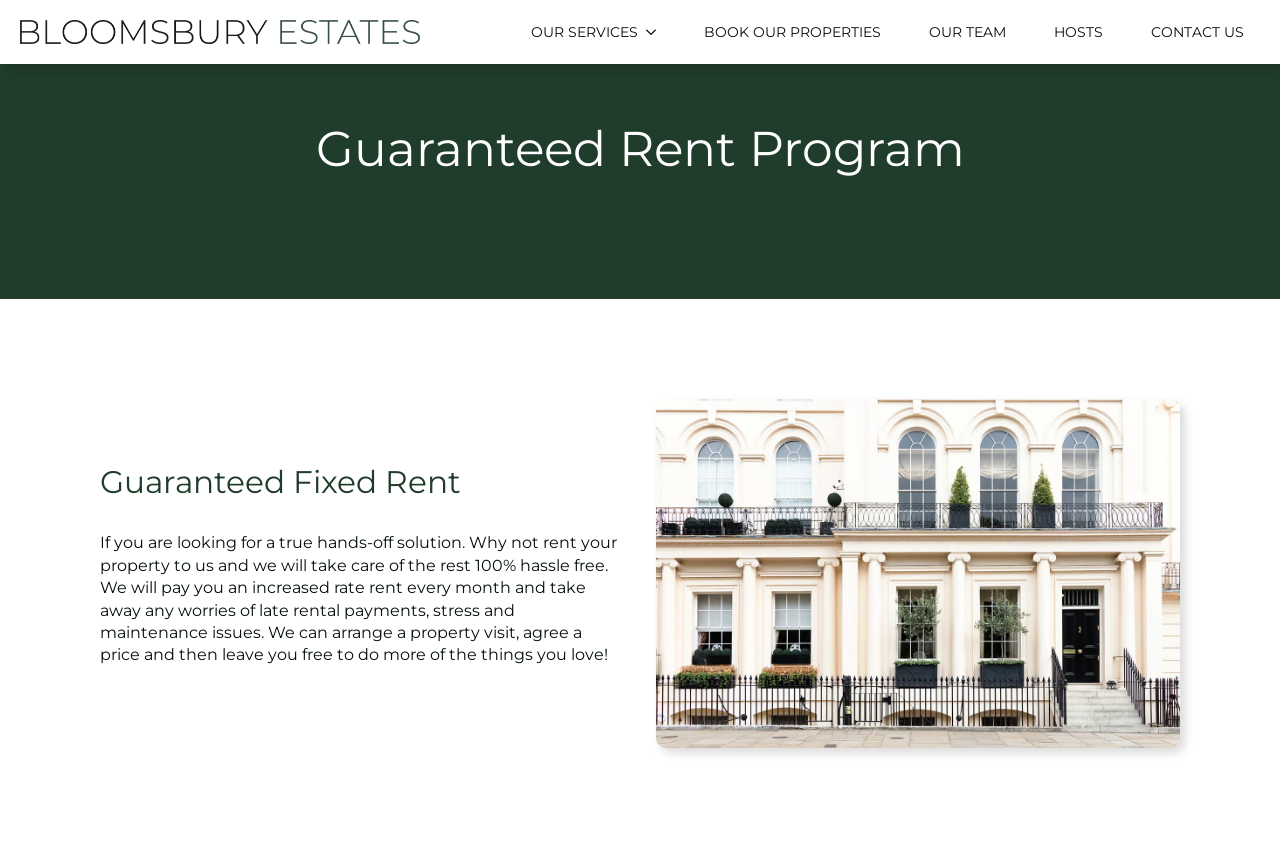Give a detailed account of the webpage's layout and content.

The webpage is about the Guaranteed Rent Program offered by Bloomsbury Estates. At the top left, there is a logo, which is an image inside a figure element, linked to another webpage. 

Below the logo, there is a navigation menu with five links: 'OUR SERVICES', 'BOOK OUR PROPERTIES', 'OUR TEAM', 'HOSTS', and 'CONTACT US'. The 'OUR SERVICES' link has a submenu button next to it.

The main content of the webpage is divided into two sections. On the left side, there is a heading 'Guaranteed Rent Program' followed by a paragraph of text that explains the benefits of the program, including a hassle-free experience, increased rent, and no worries about late payments, stress, or maintenance issues.

On the right side, there is a heading 'Guaranteed Fixed Rent' and a large image of a private estate in London, which takes up most of the right side of the webpage.